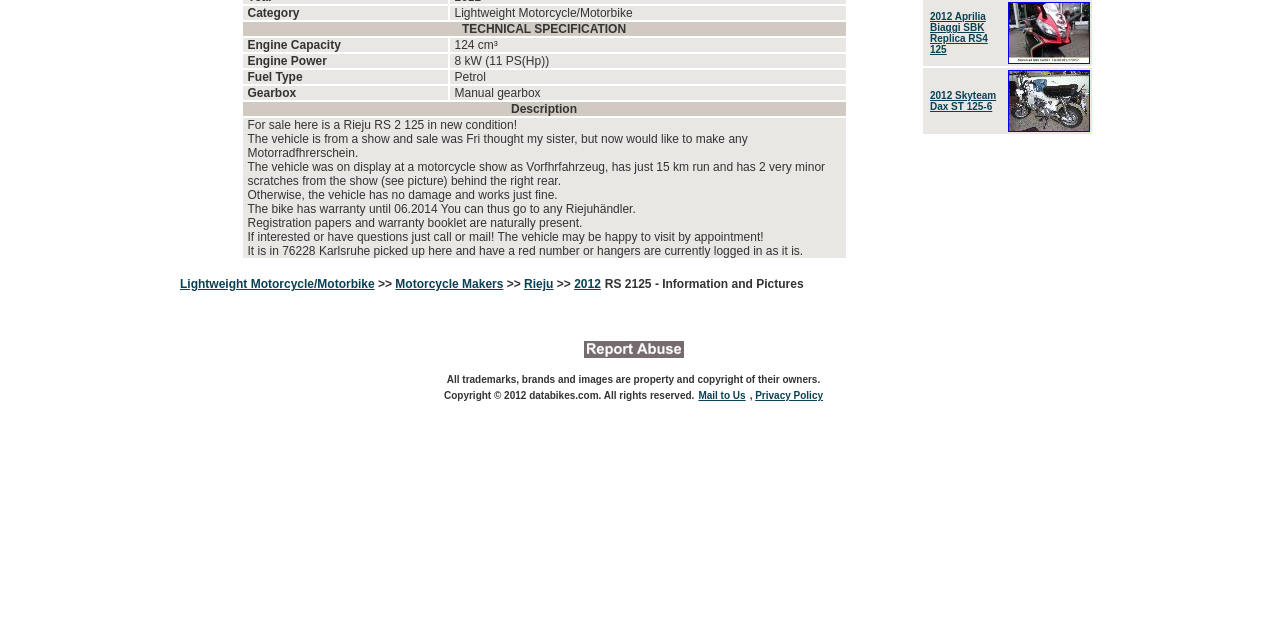Identify the bounding box coordinates for the UI element described as: "Mail to Us".

[0.546, 0.609, 0.583, 0.627]